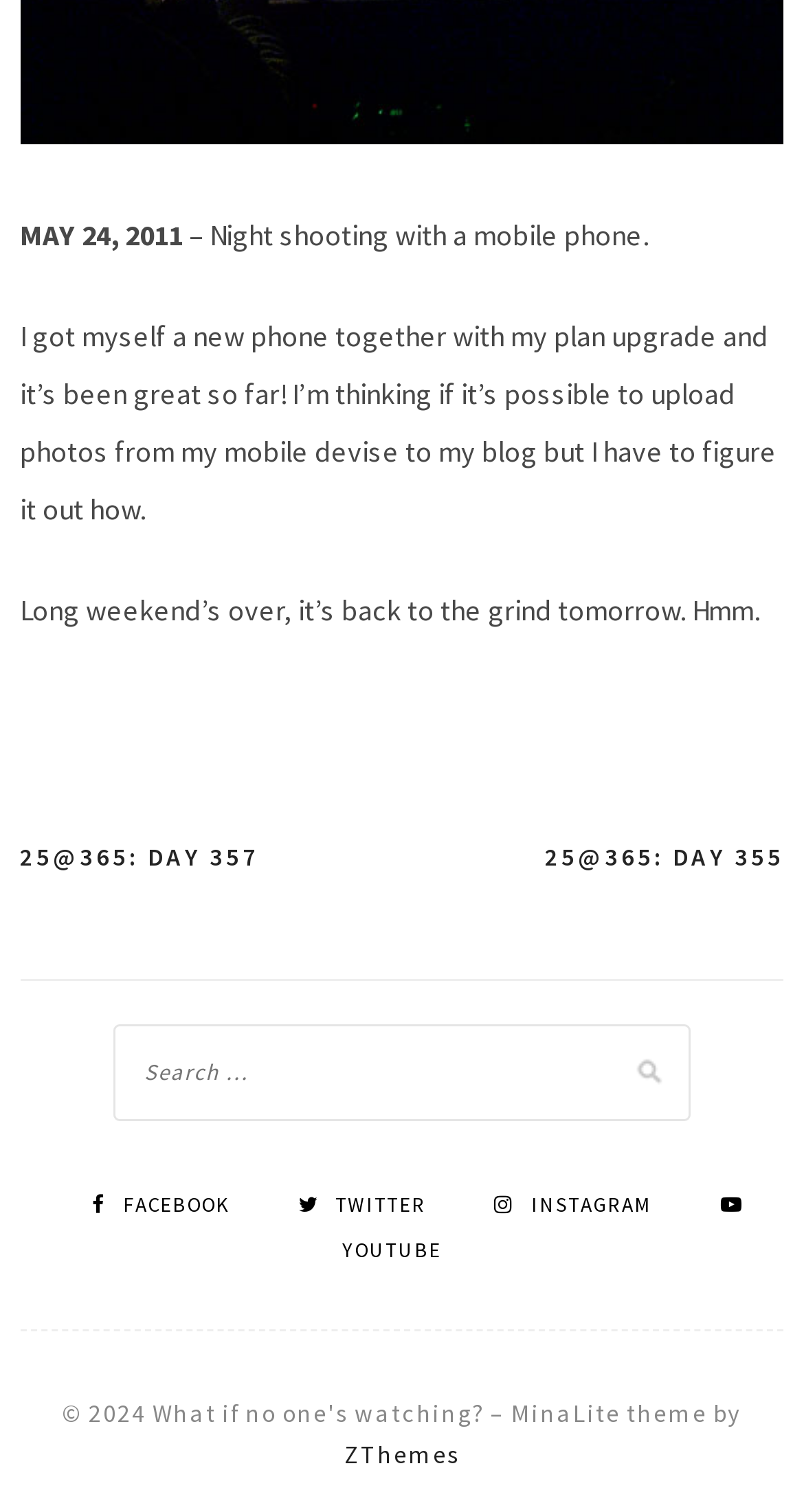Based on the image, provide a detailed response to the question:
What is the author talking about in the first paragraph?

The author is talking about getting a new phone together with a plan upgrade and how it's been great so far. The author is also thinking about uploading photos from the mobile device to their blog.